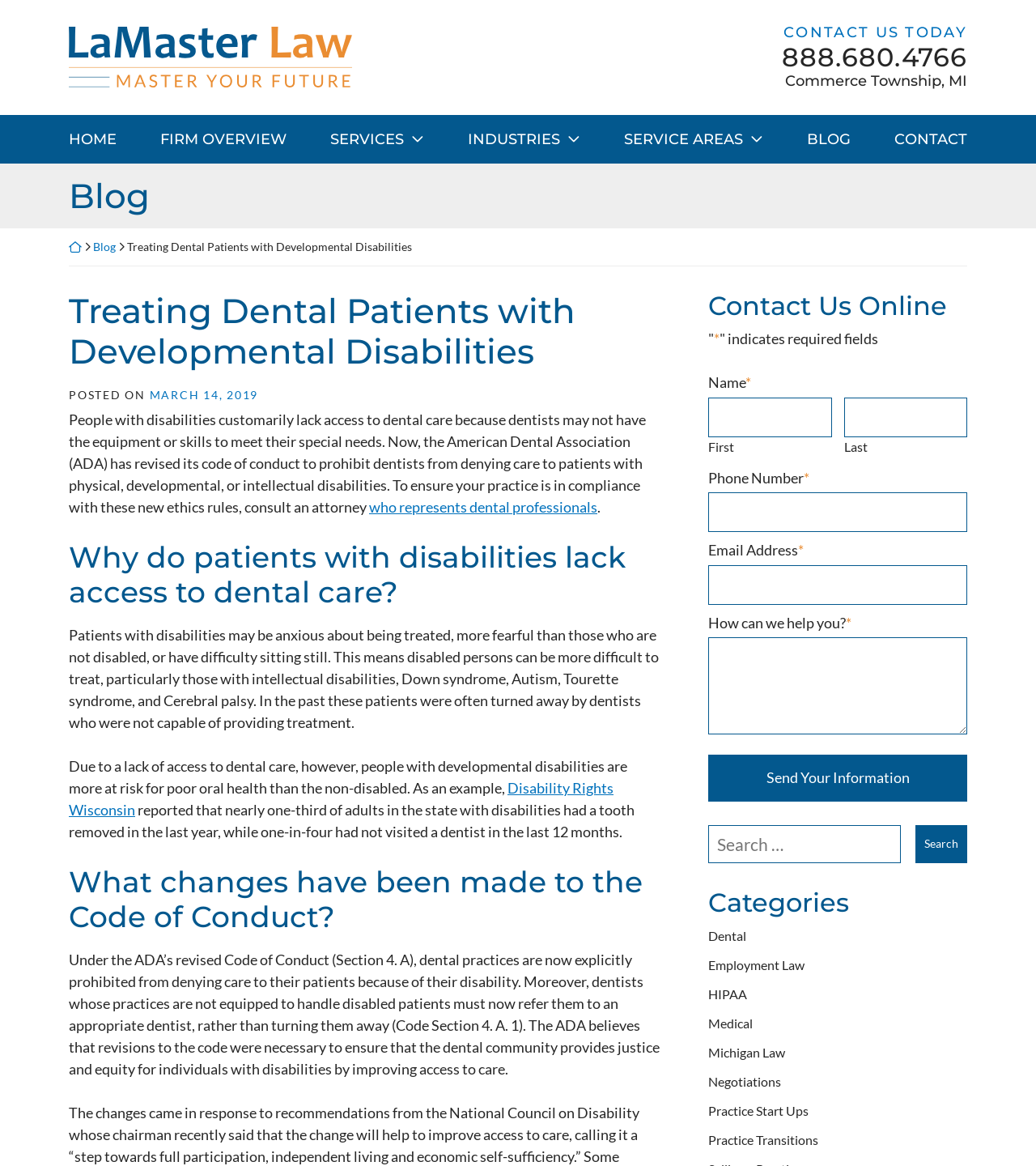Find the bounding box coordinates of the clickable area that will achieve the following instruction: "Enter your first name in the 'Name*' field".

[0.684, 0.341, 0.803, 0.375]